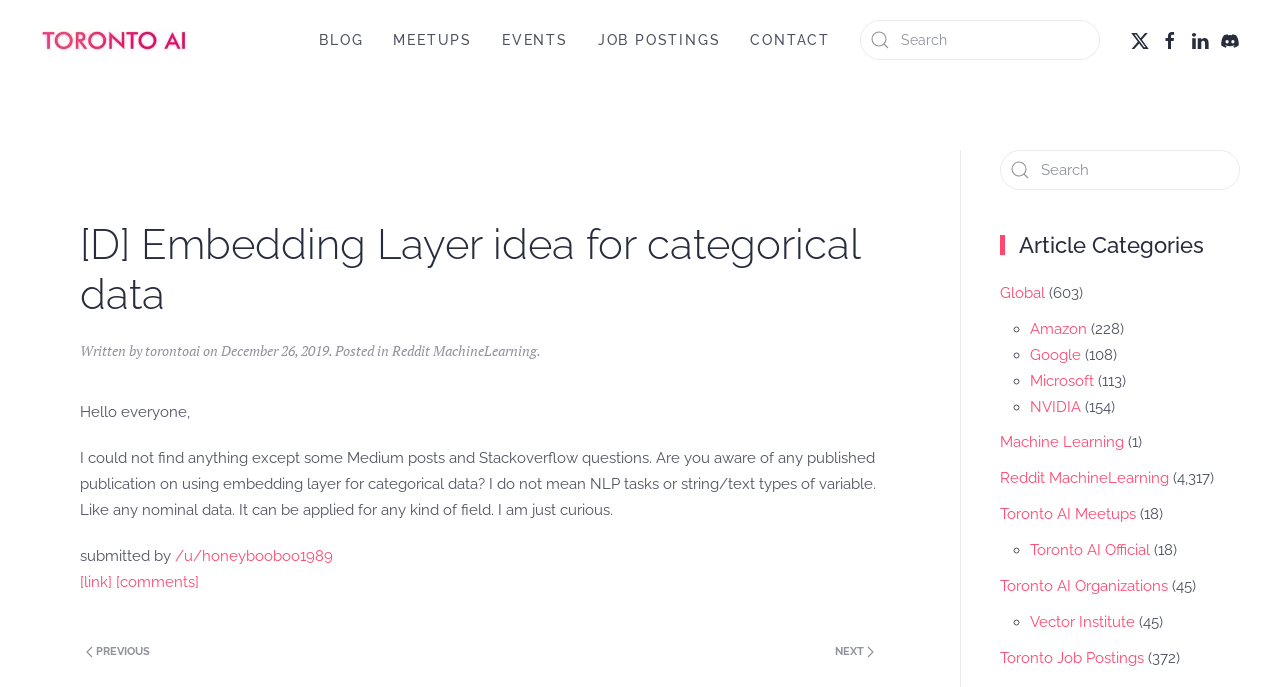Find the bounding box coordinates for the area that should be clicked to accomplish the instruction: "View previous page".

[0.062, 0.926, 0.122, 0.971]